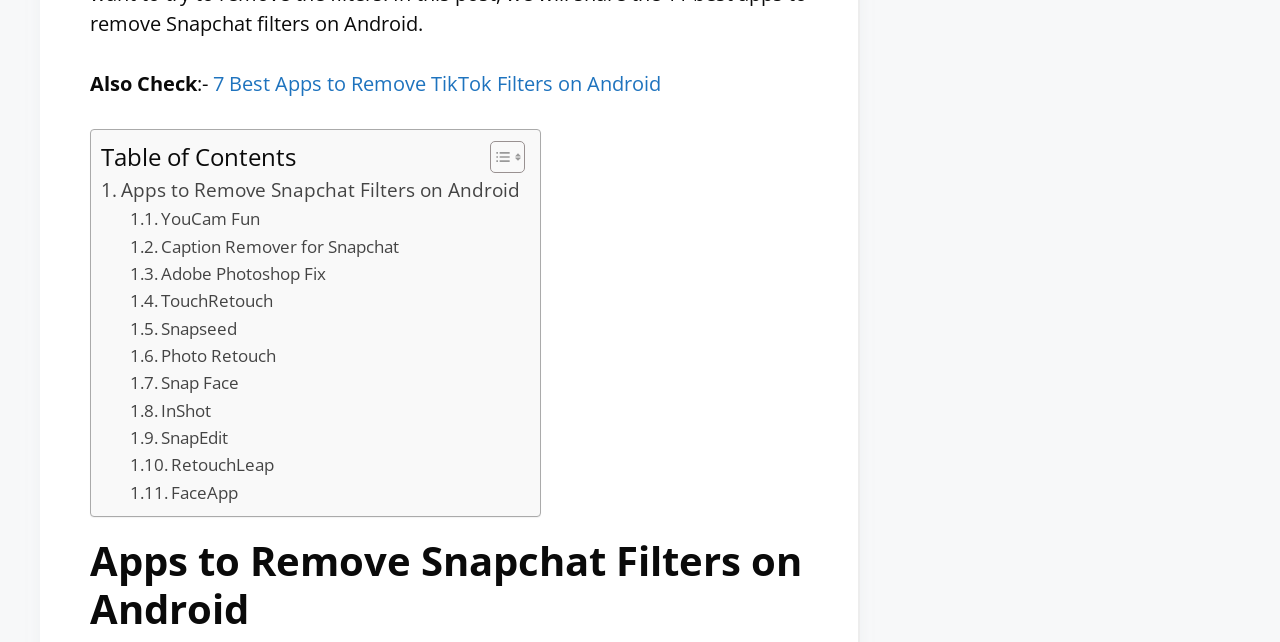Locate the bounding box coordinates of the element you need to click to accomplish the task described by this instruction: "Read 'Apps to Remove Snapchat Filters on Android'".

[0.07, 0.836, 0.631, 0.986]